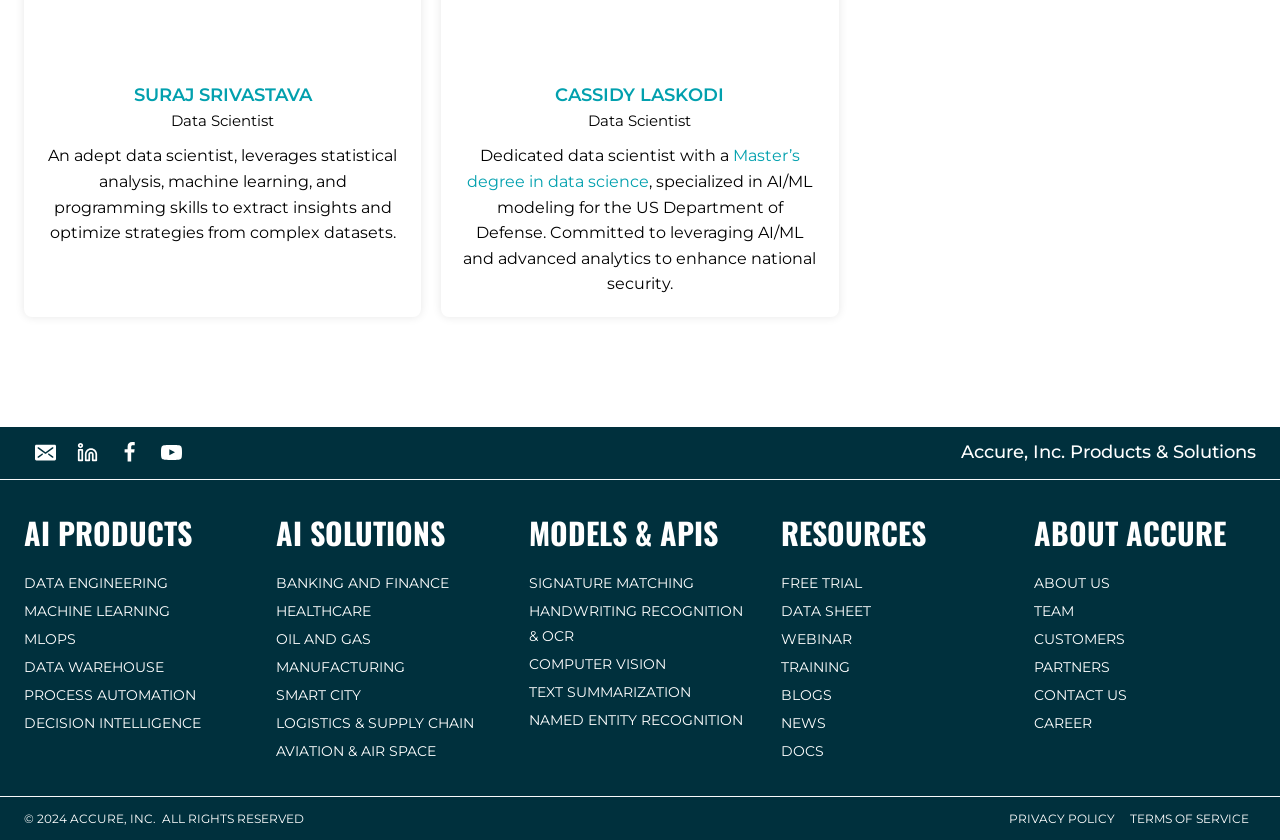Please provide a one-word or short phrase answer to the question:
What is the profession of Suraj Srivastava?

Data Scientist